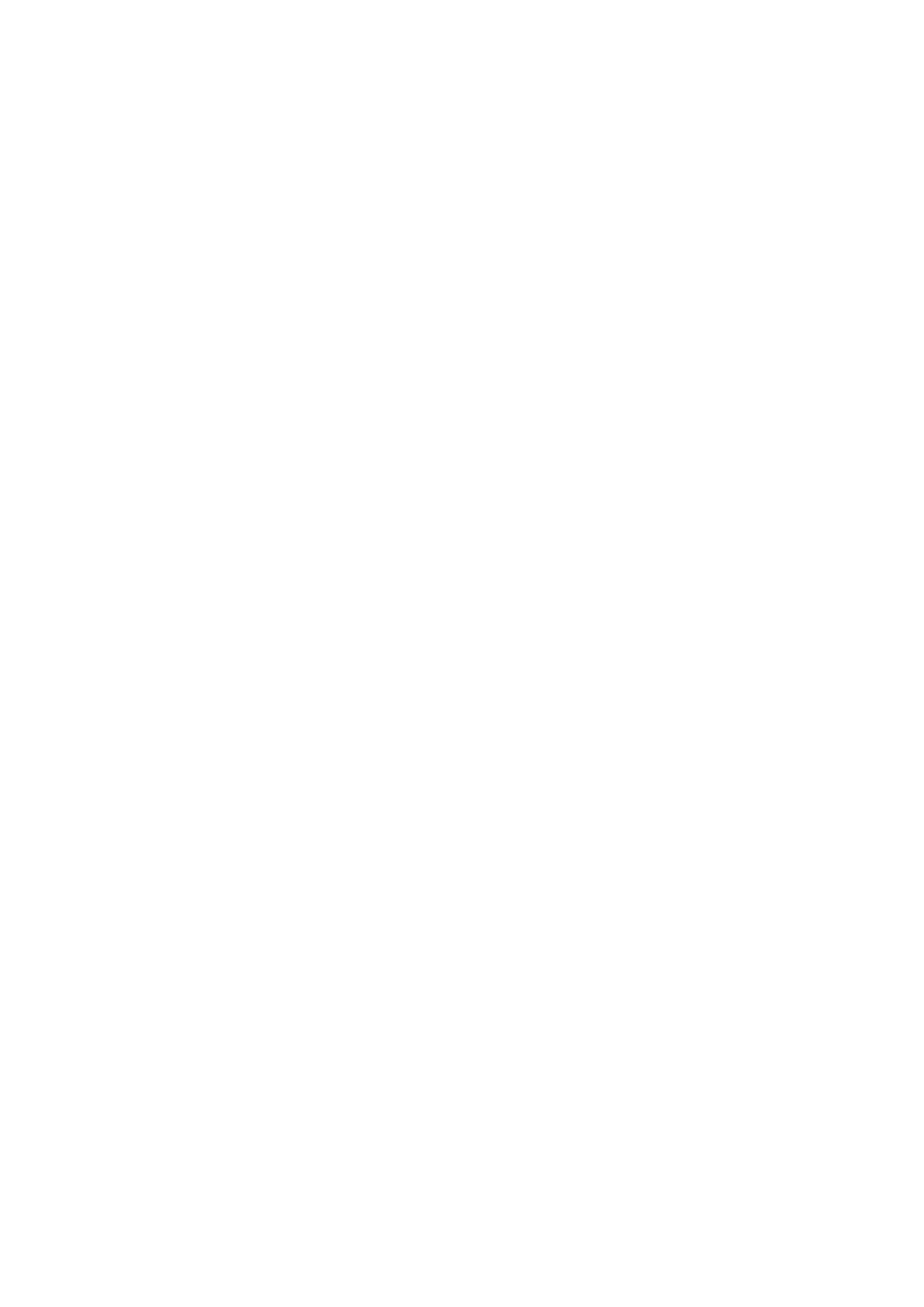Is the product in stock?
Using the information from the image, answer the question thoroughly.

I found the answer by looking at the StaticText element with the text 'Out of stock', which indicates that the product is not available.